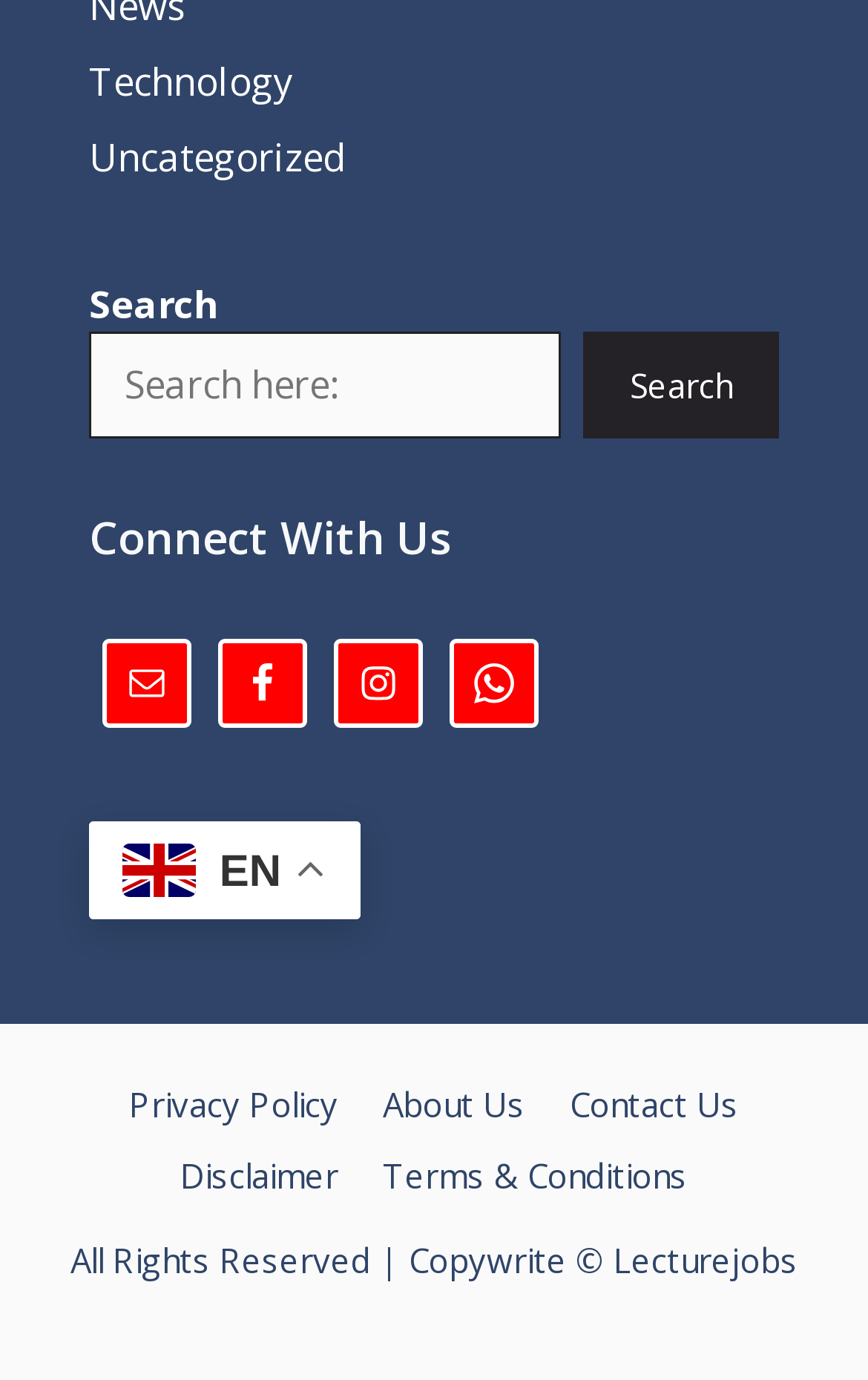Identify the bounding box coordinates for the UI element described as: "About Us". The coordinates should be provided as four floats between 0 and 1: [left, top, right, bottom].

[0.441, 0.784, 0.605, 0.816]